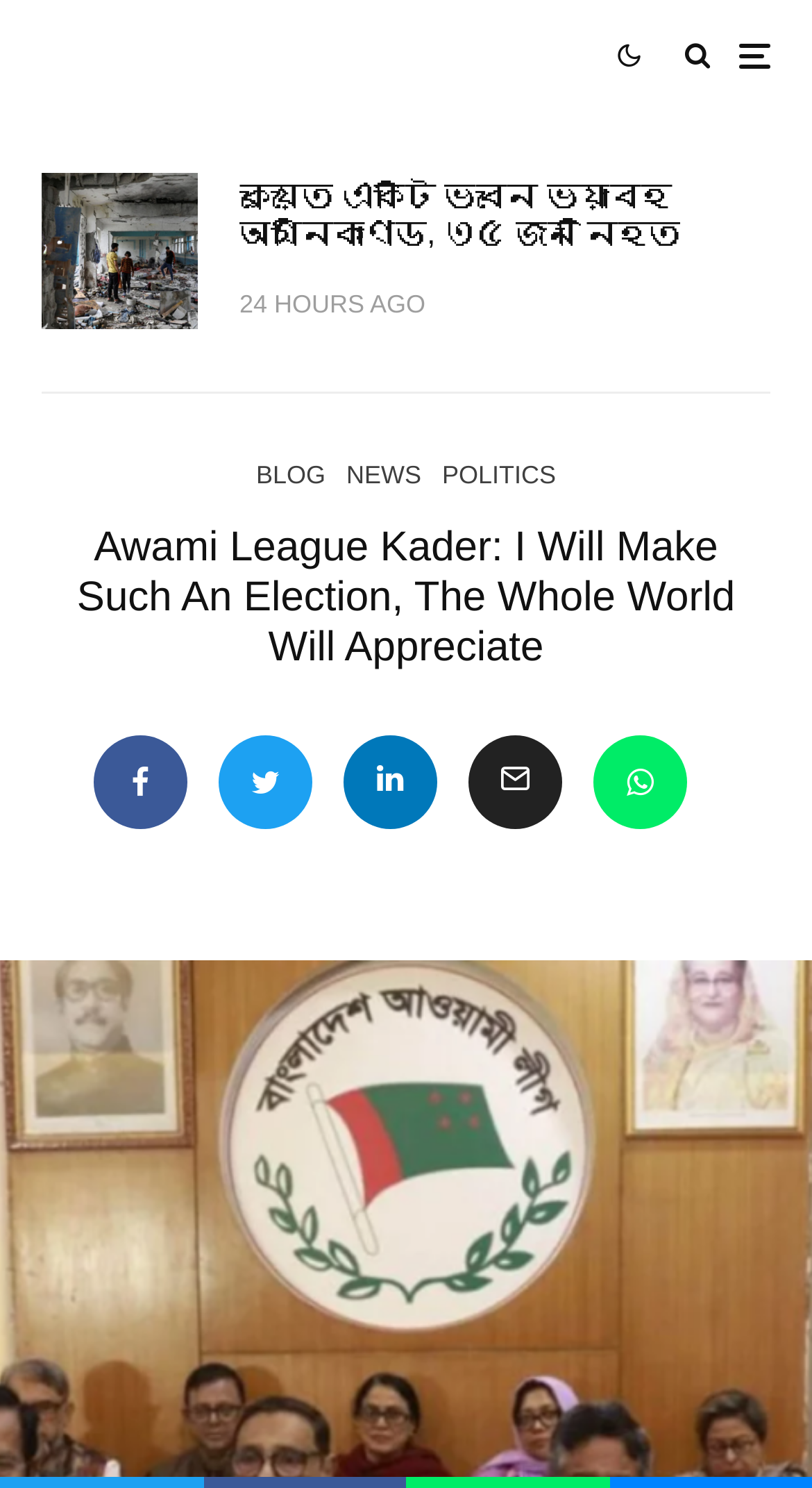Using a single word or phrase, answer the following question: 
What is the time frame of the news?

24 hours ago